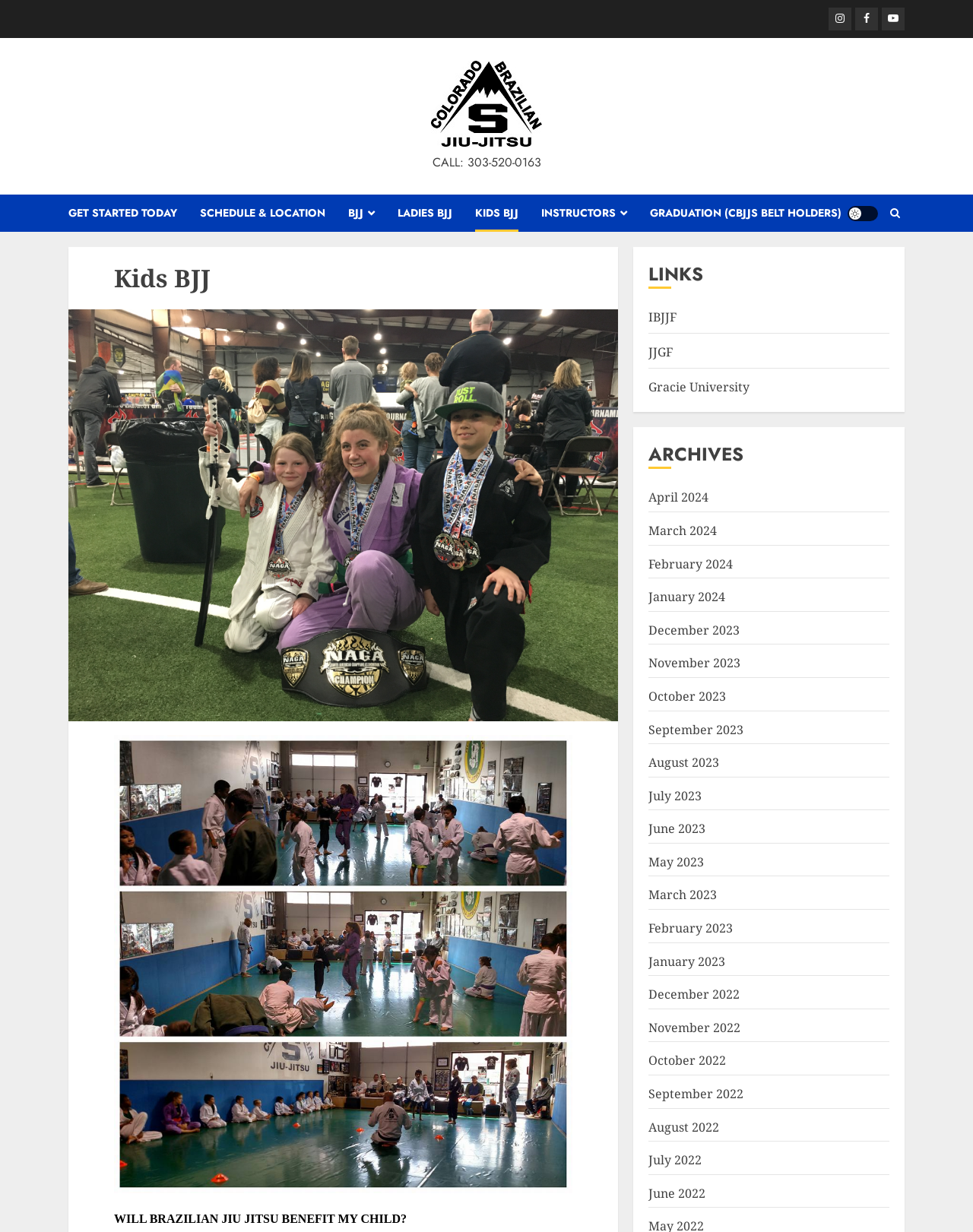Please locate the bounding box coordinates of the element that should be clicked to achieve the given instruction: "go to home page".

None